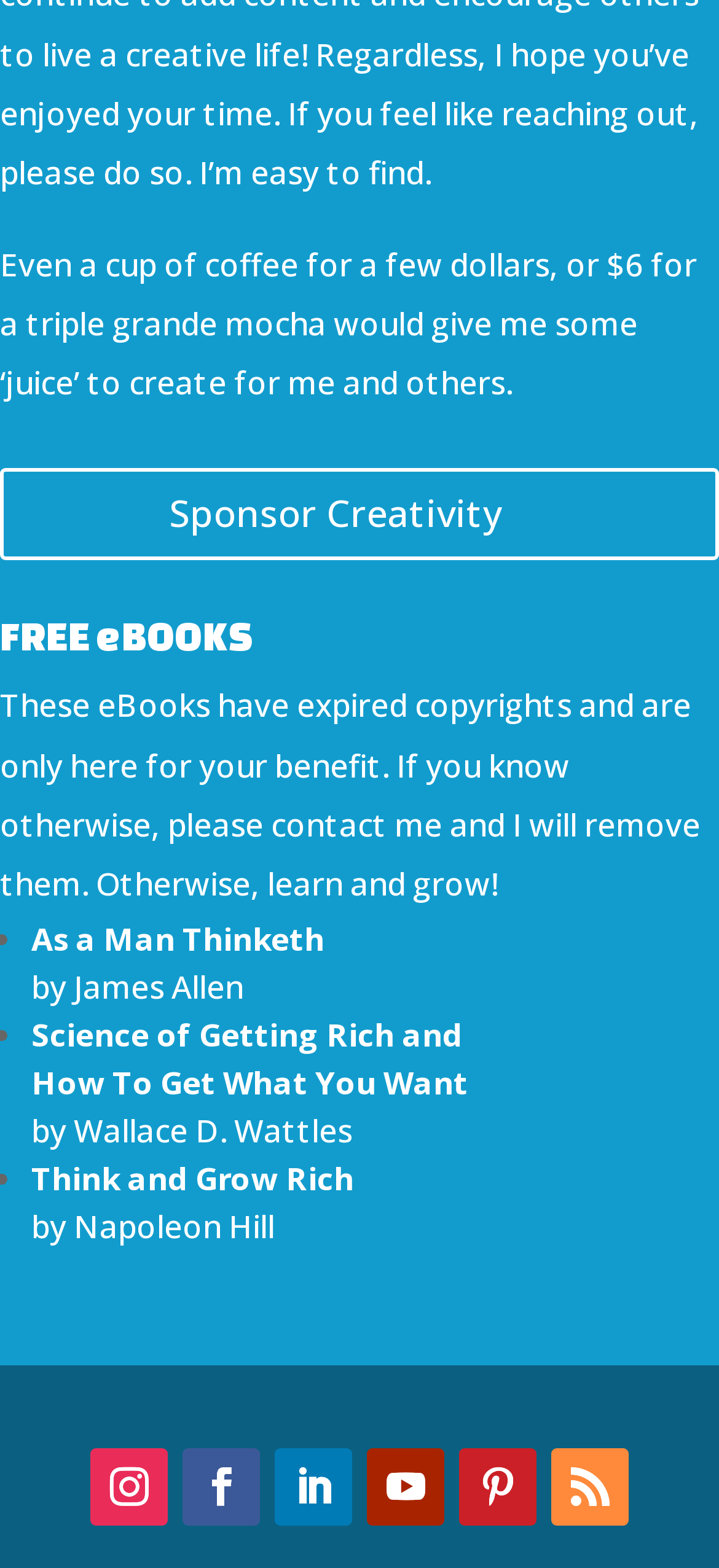Please provide a detailed answer to the question below by examining the image:
What type of books are available on this webpage?

The webpage has a heading 'FREE eBOOKS' and lists several eBook titles, indicating that the type of books available on this webpage are free eBooks with expired copyrights, available for the benefit of users.